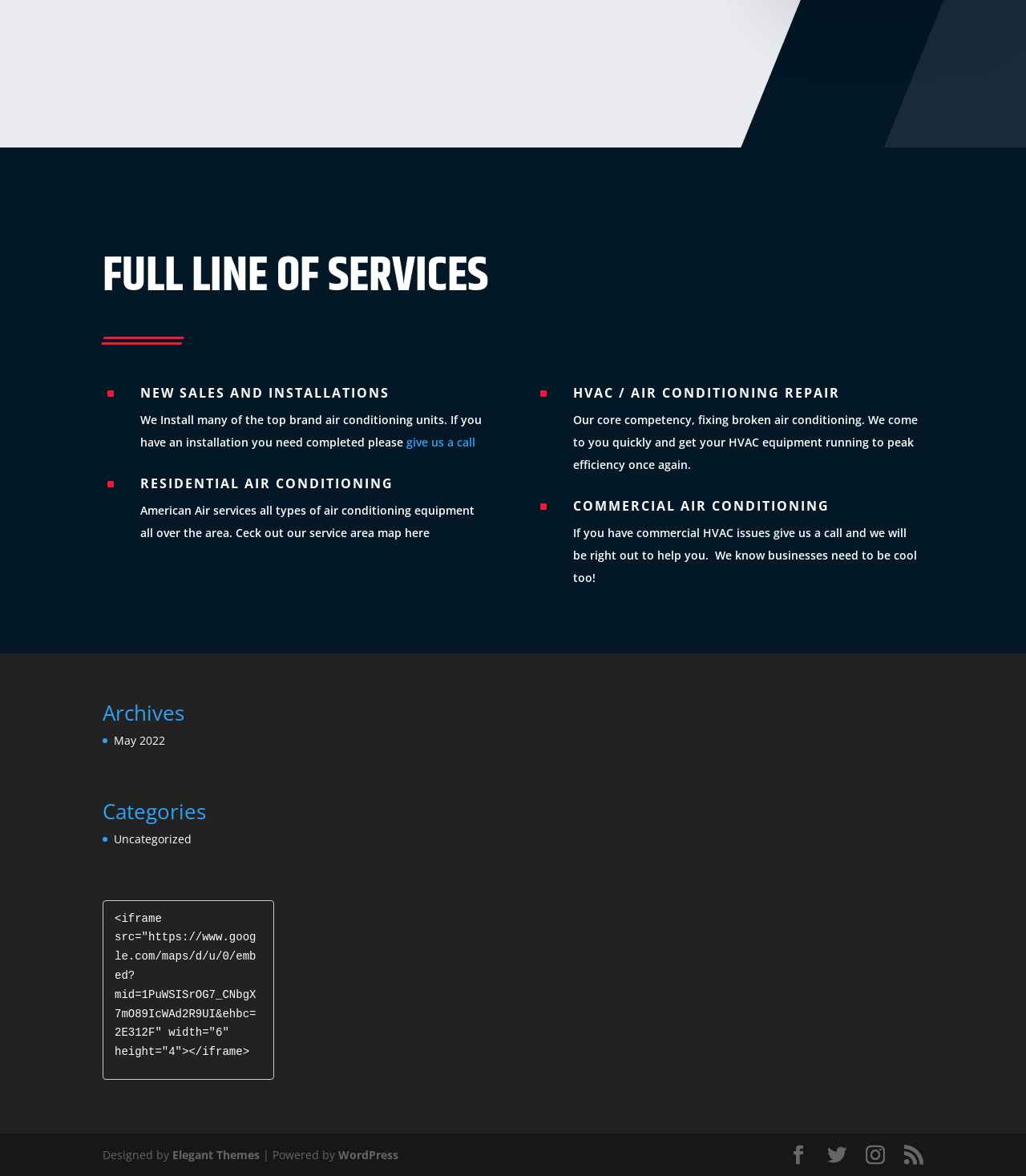What is the purpose of the 'give us a call' link?
Using the visual information, respond with a single word or phrase.

To contact the company